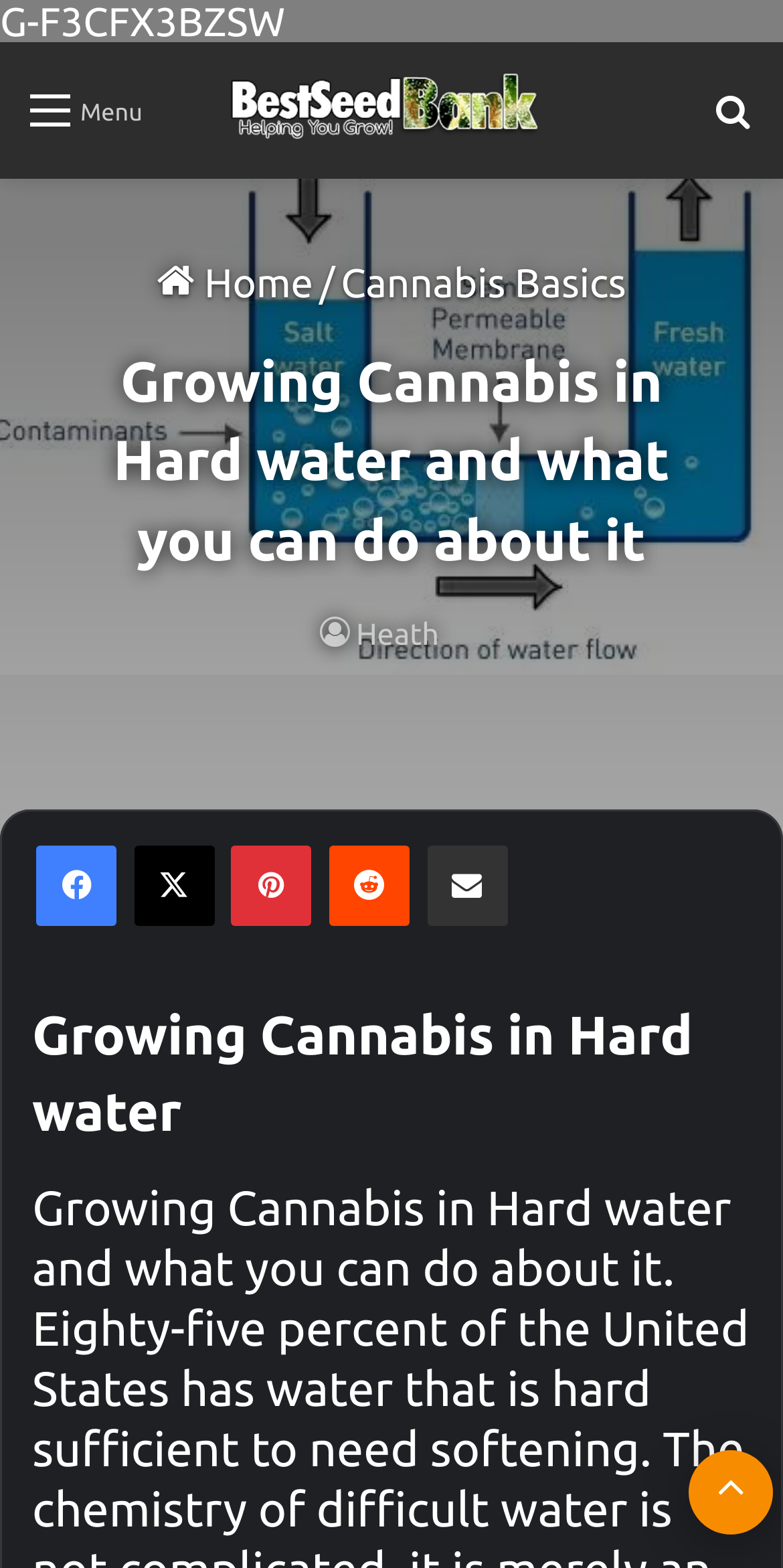Identify the bounding box coordinates of the clickable section necessary to follow the following instruction: "Click on the 'Menu' link". The coordinates should be presented as four float numbers from 0 to 1, i.e., [left, top, right, bottom].

[0.038, 0.051, 0.182, 0.112]